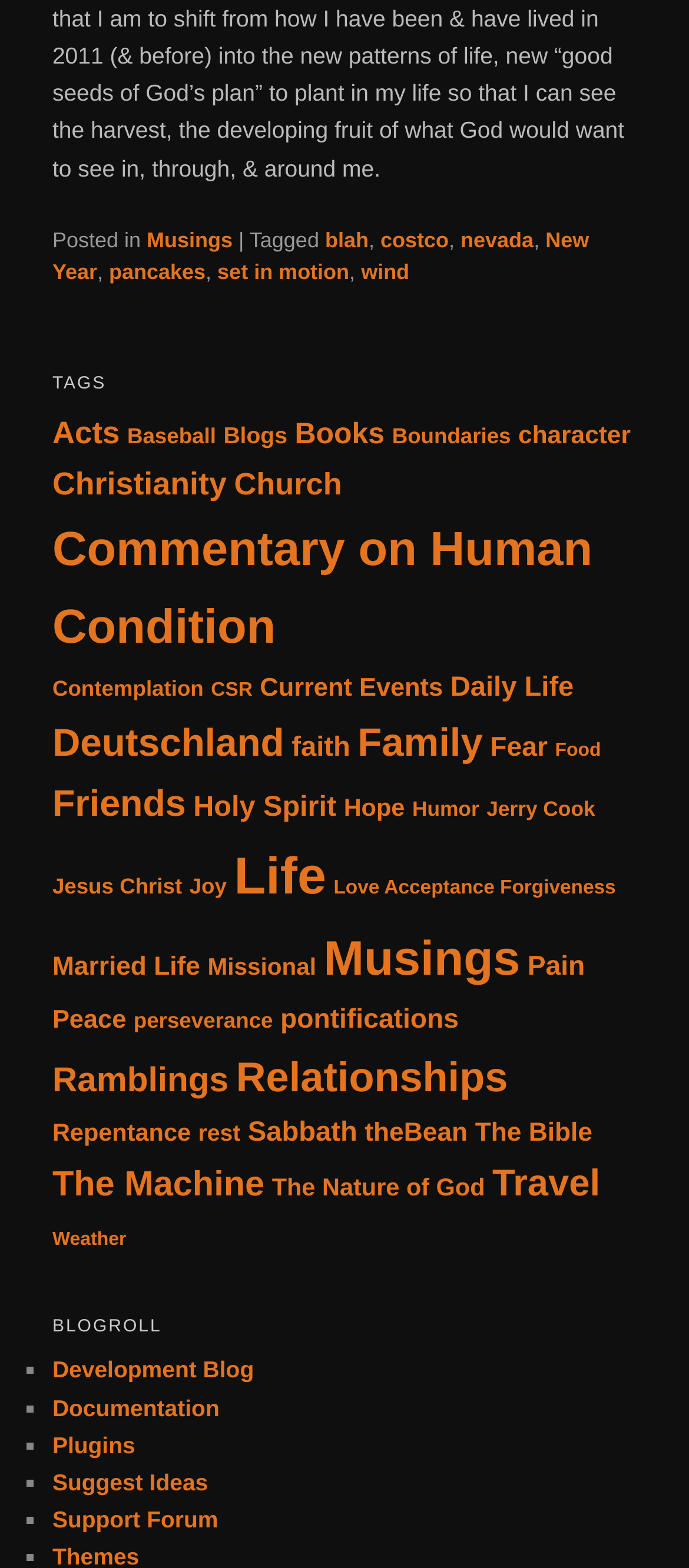Determine the bounding box coordinates of the clickable region to follow the instruction: "Read the 'Commentary on Human Condition' posts".

[0.076, 0.332, 0.86, 0.417]